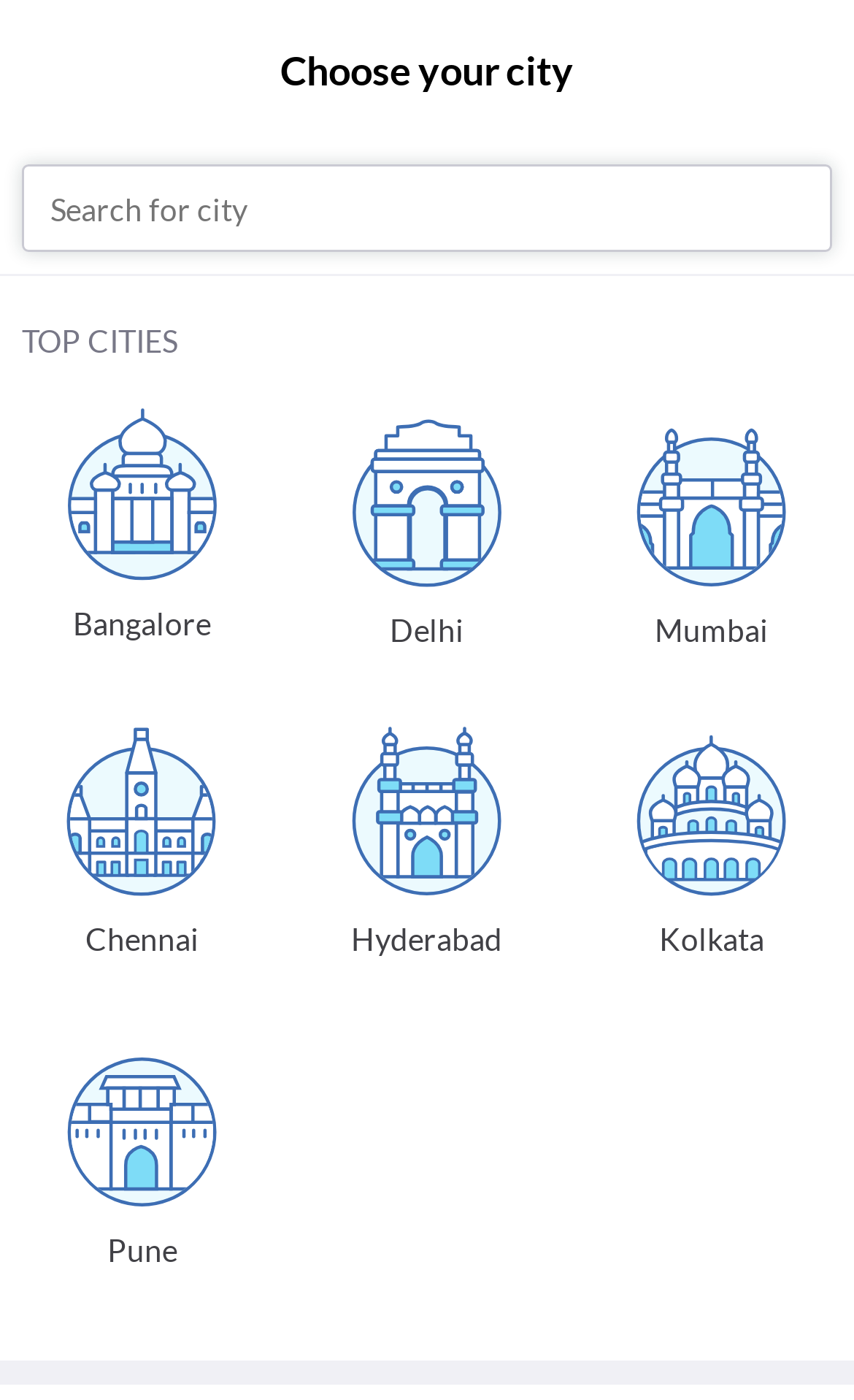Please provide a brief answer to the following inquiry using a single word or phrase:
What is the purpose of the Practo link?

To navigate to Practo